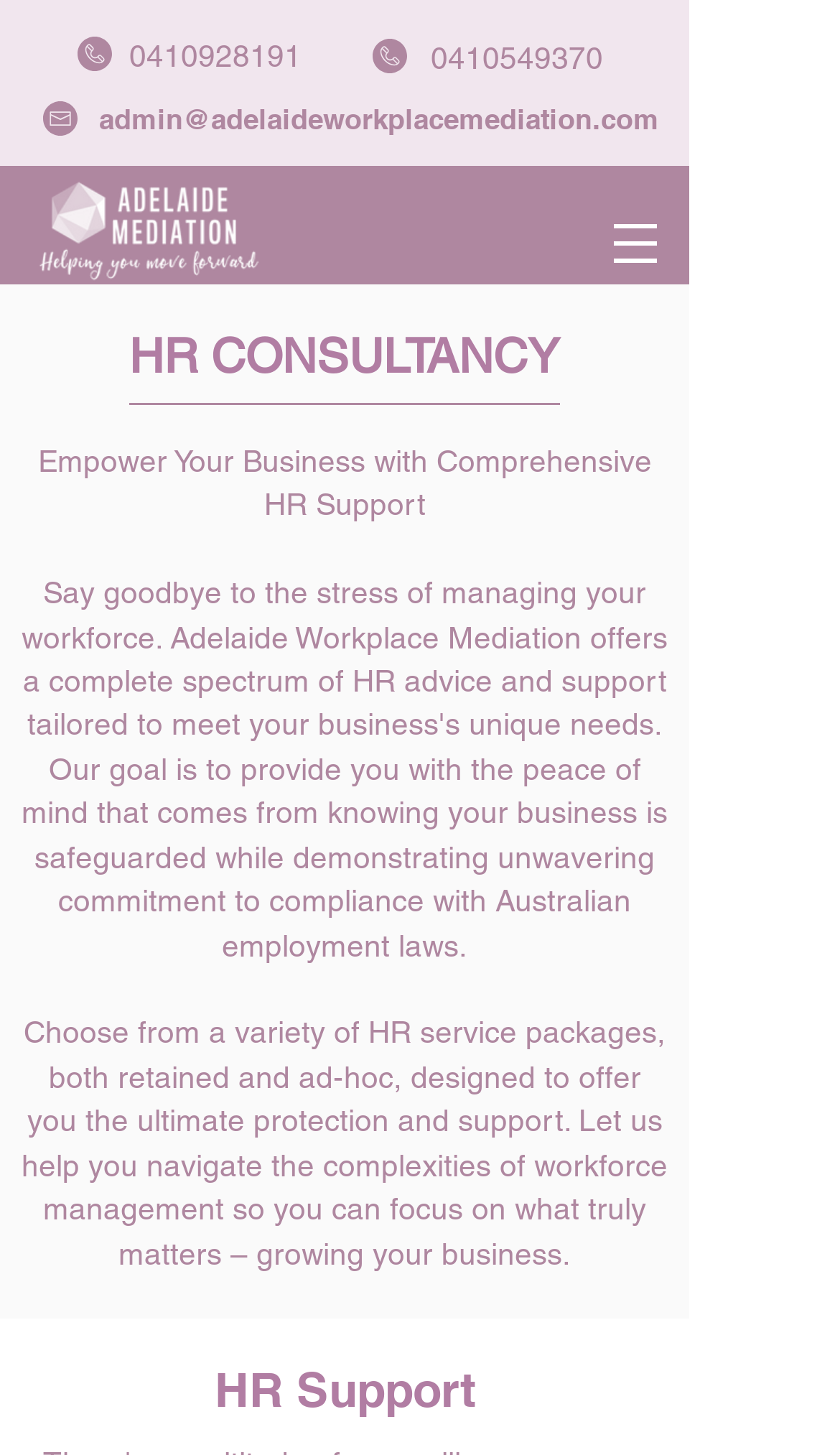Identify the bounding box coordinates for the UI element described as follows: "#comp-l6k1to3k svg [data-color="1"] {fill: #AF87A0;}". Ensure the coordinates are four float numbers between 0 and 1, formatted as [left, top, right, bottom].

[0.444, 0.027, 0.485, 0.05]